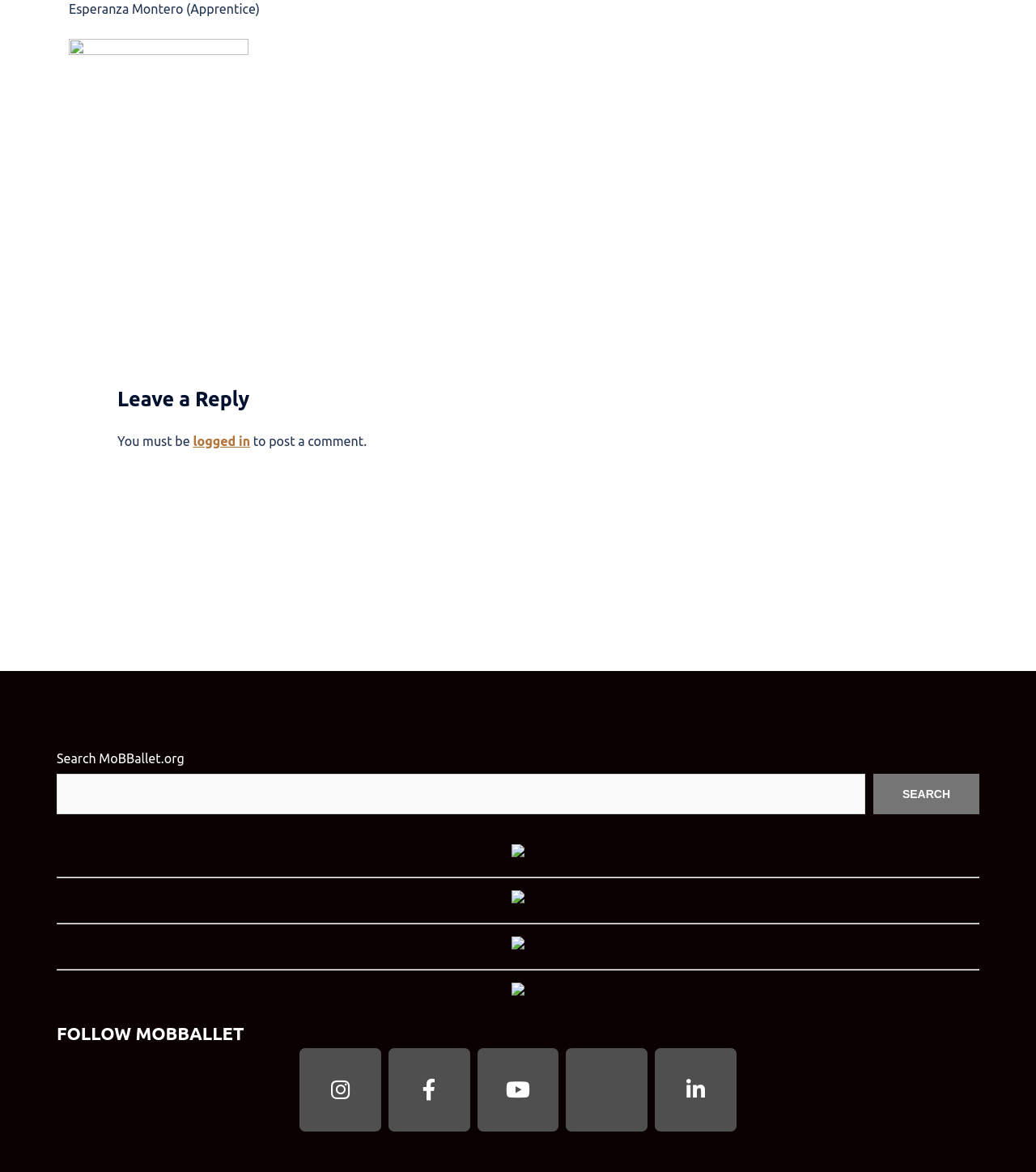Specify the bounding box coordinates for the region that must be clicked to perform the given instruction: "Search MoBBallet.org".

[0.055, 0.66, 0.835, 0.695]